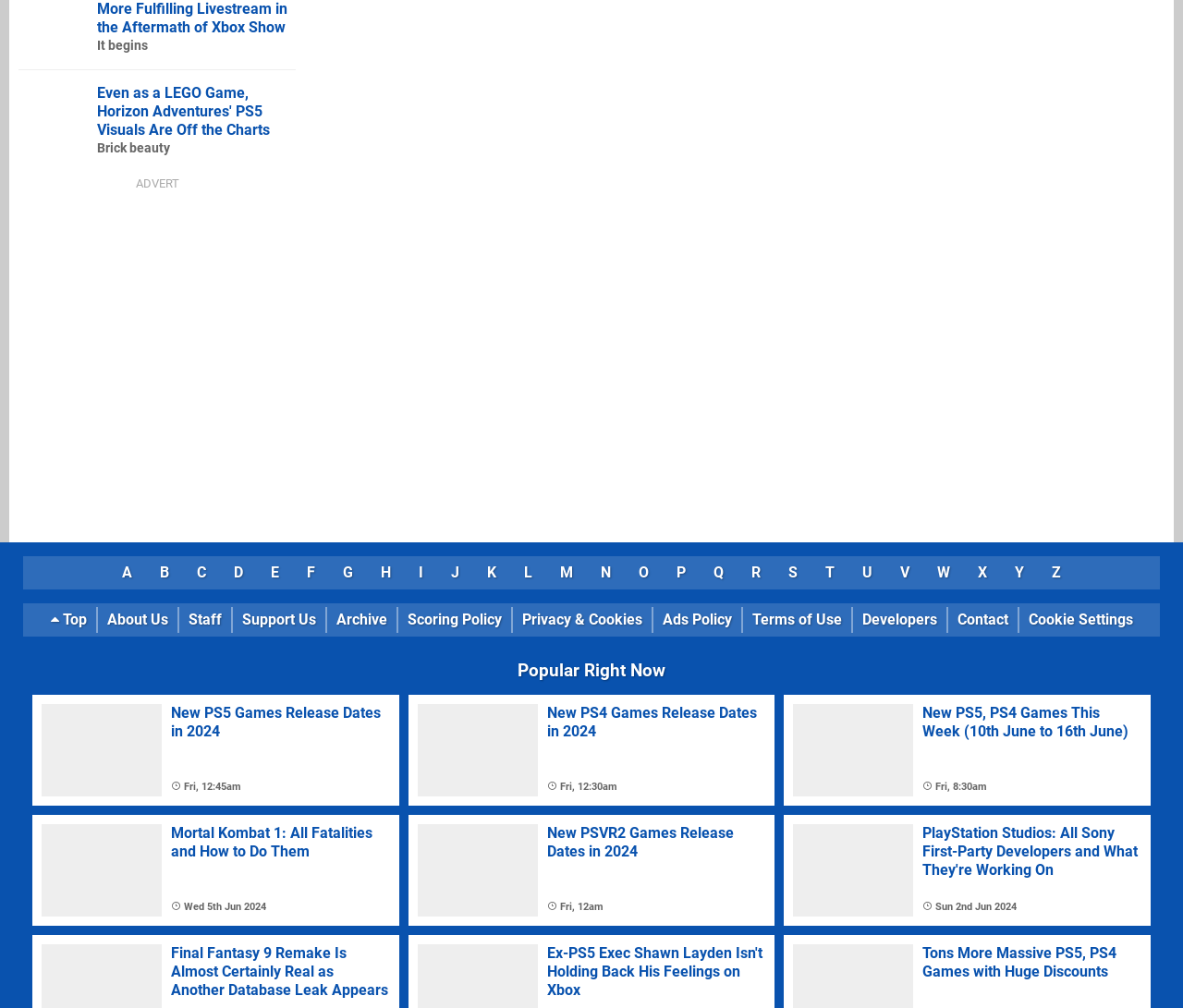Could you find the bounding box coordinates of the clickable area to complete this instruction: "Check the time for 'Mortal Kombat 1: All Fatalities and How to Do Them'"?

[0.035, 0.891, 0.329, 0.906]